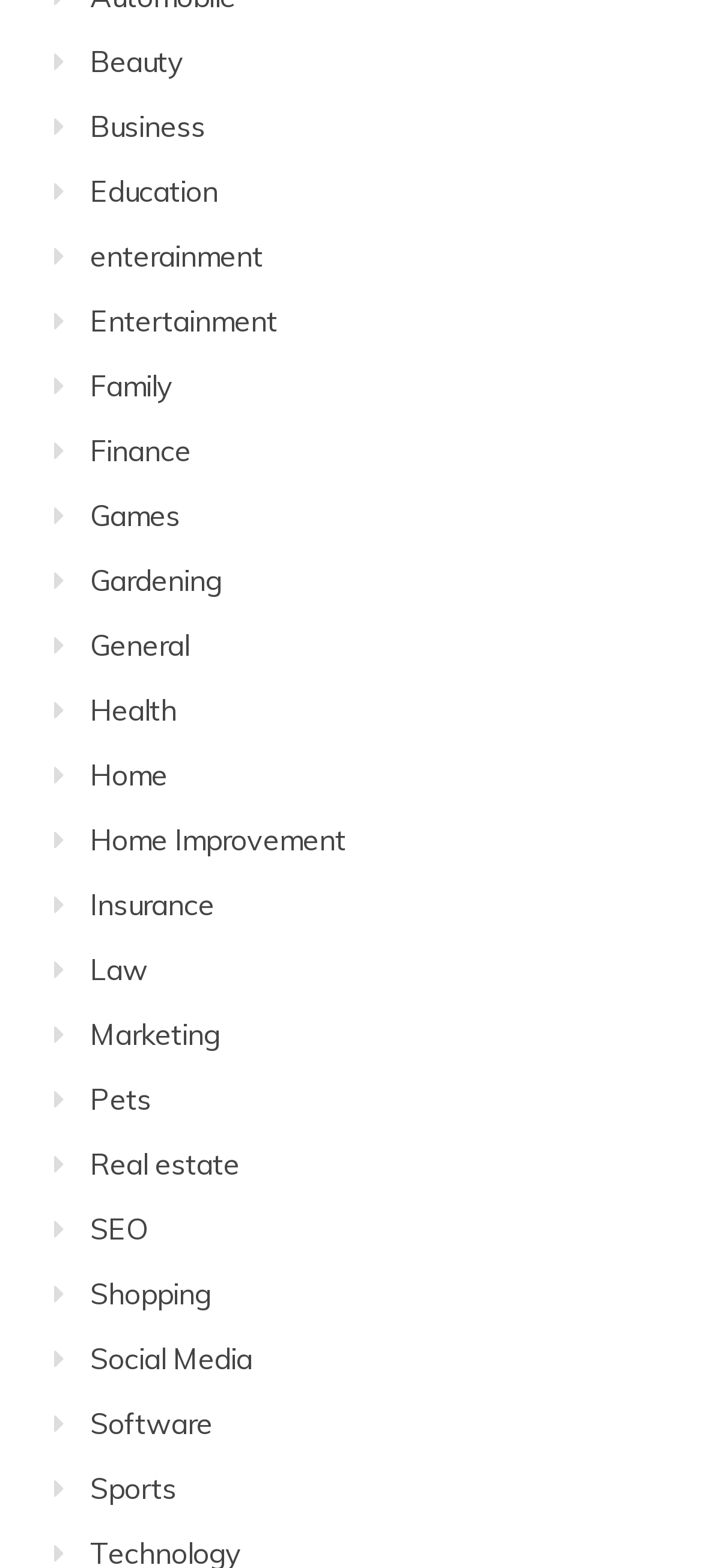Use a single word or phrase to answer the question: 
What is the category below 'Entertainment'?

Family